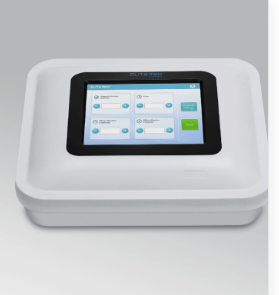Respond with a single word or phrase to the following question:
What is the purpose of the touch-screen interface?

Ease of use